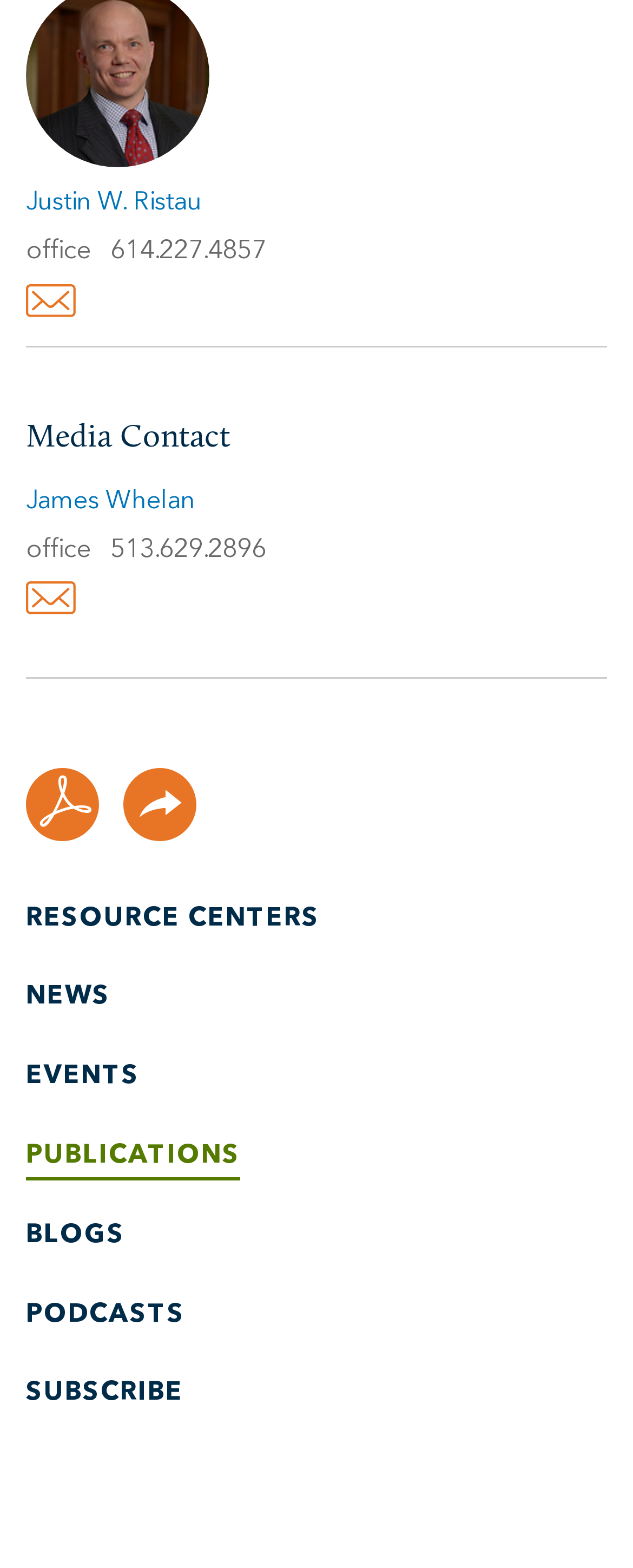Please determine the bounding box coordinates of the clickable area required to carry out the following instruction: "Call James Whelan at 513.629.2896". The coordinates must be four float numbers between 0 and 1, represented as [left, top, right, bottom].

[0.174, 0.343, 0.421, 0.359]